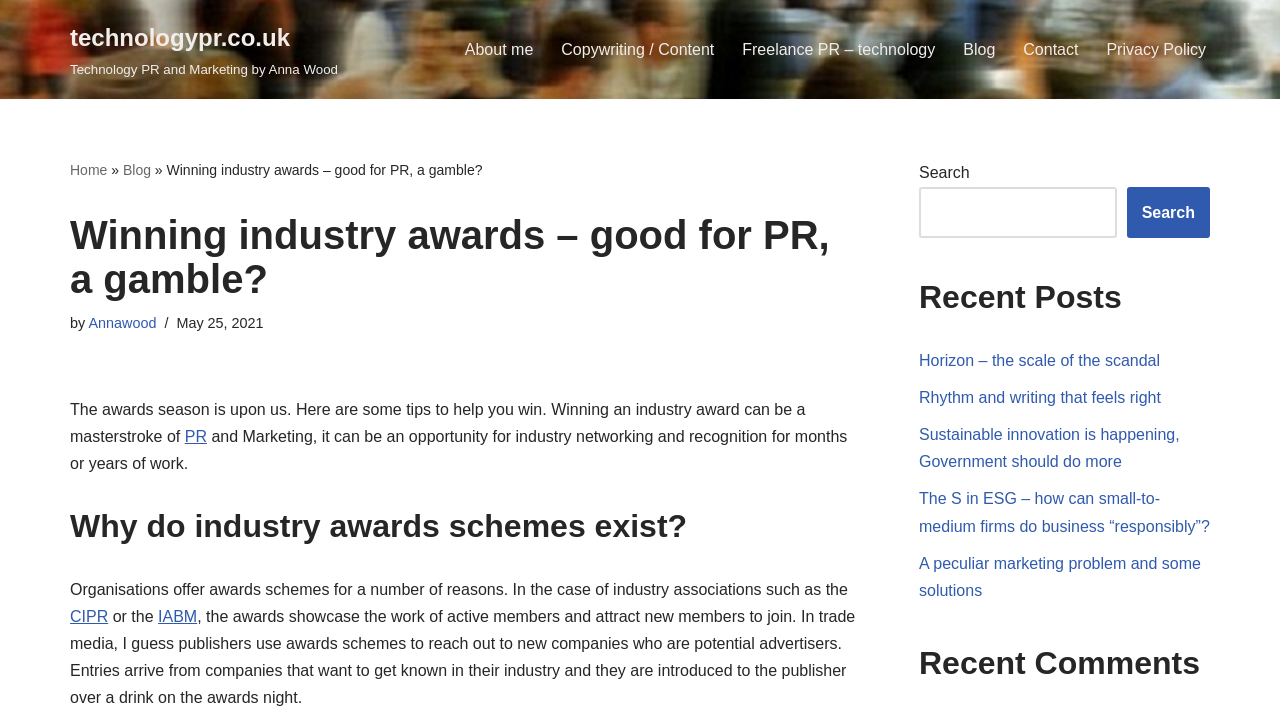Determine the bounding box coordinates of the element that should be clicked to execute the following command: "Visit the home page".

[0.055, 0.226, 0.084, 0.248]